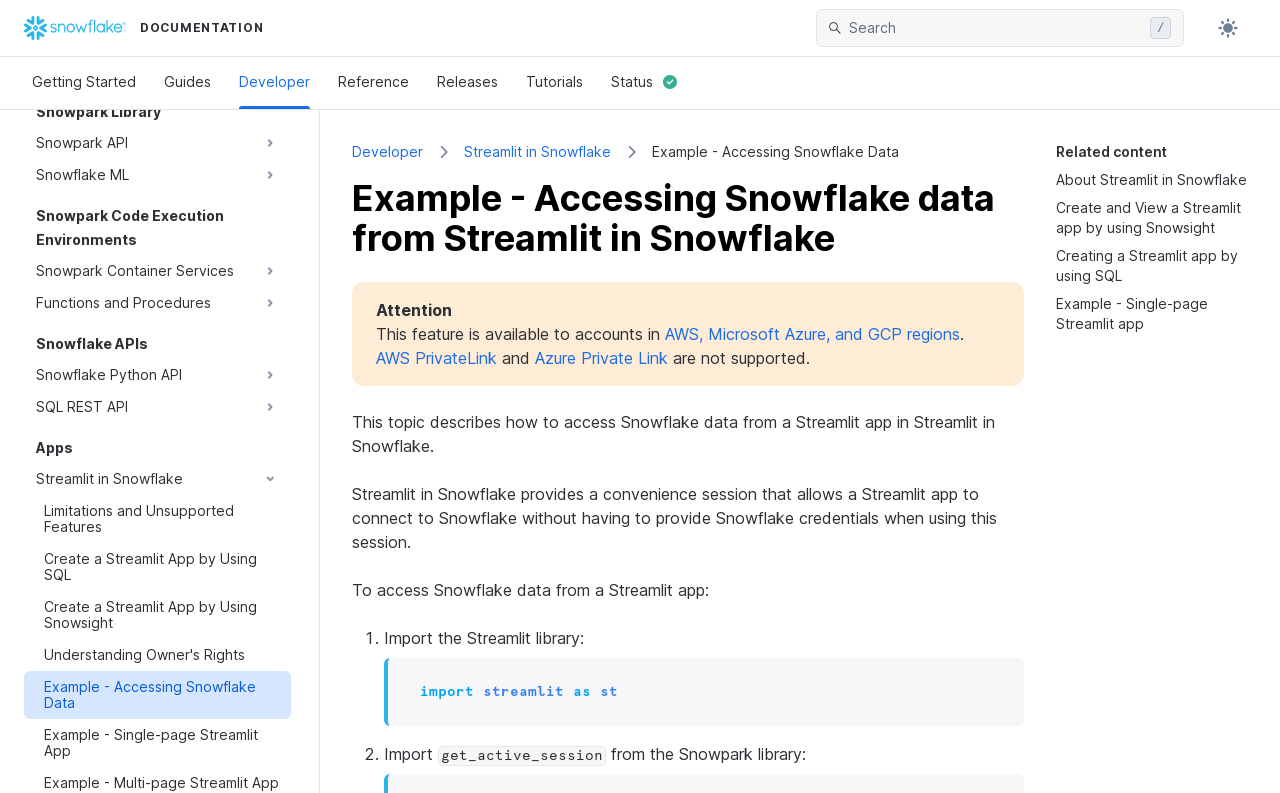Please identify the coordinates of the bounding box that should be clicked to fulfill this instruction: "Click the HOME link".

None